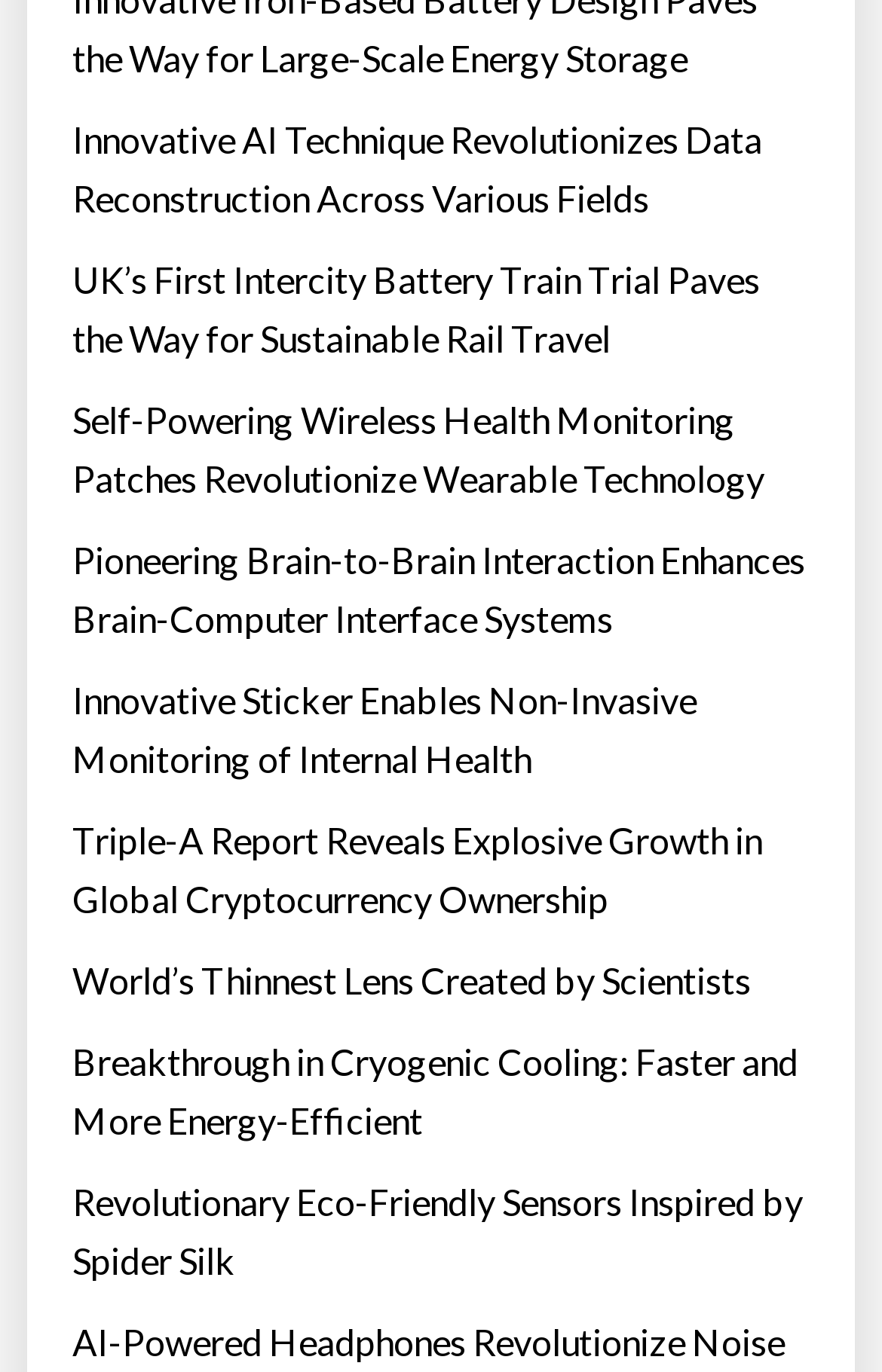Identify the bounding box coordinates of the clickable region required to complete the instruction: "Learn about self-powering wireless health monitoring patches". The coordinates should be given as four float numbers within the range of 0 and 1, i.e., [left, top, right, bottom].

[0.082, 0.286, 0.918, 0.371]